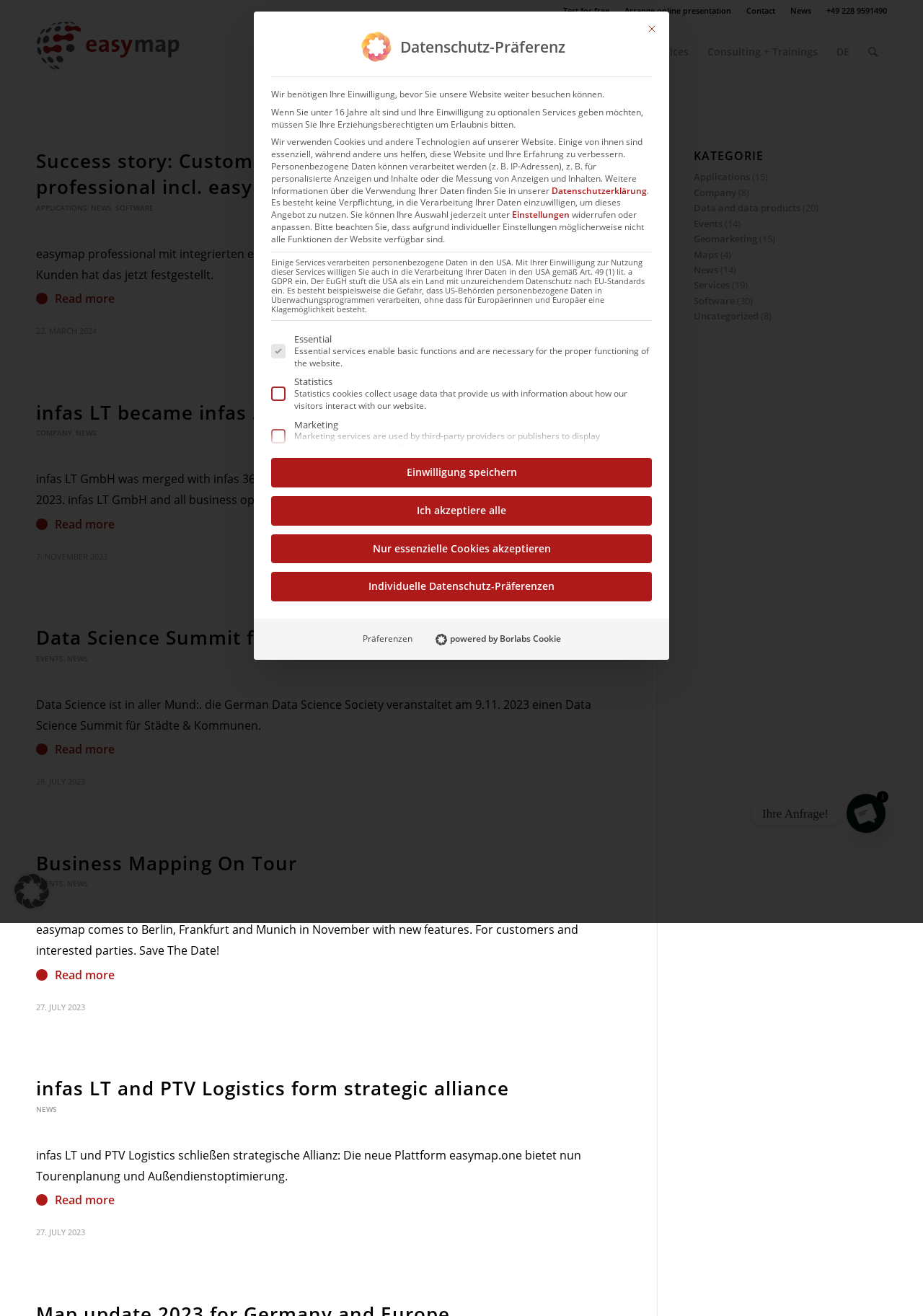Please predict the bounding box coordinates of the element's region where a click is necessary to complete the following instruction: "go to school homepage". The coordinates should be represented by four float numbers between 0 and 1, i.e., [left, top, right, bottom].

None